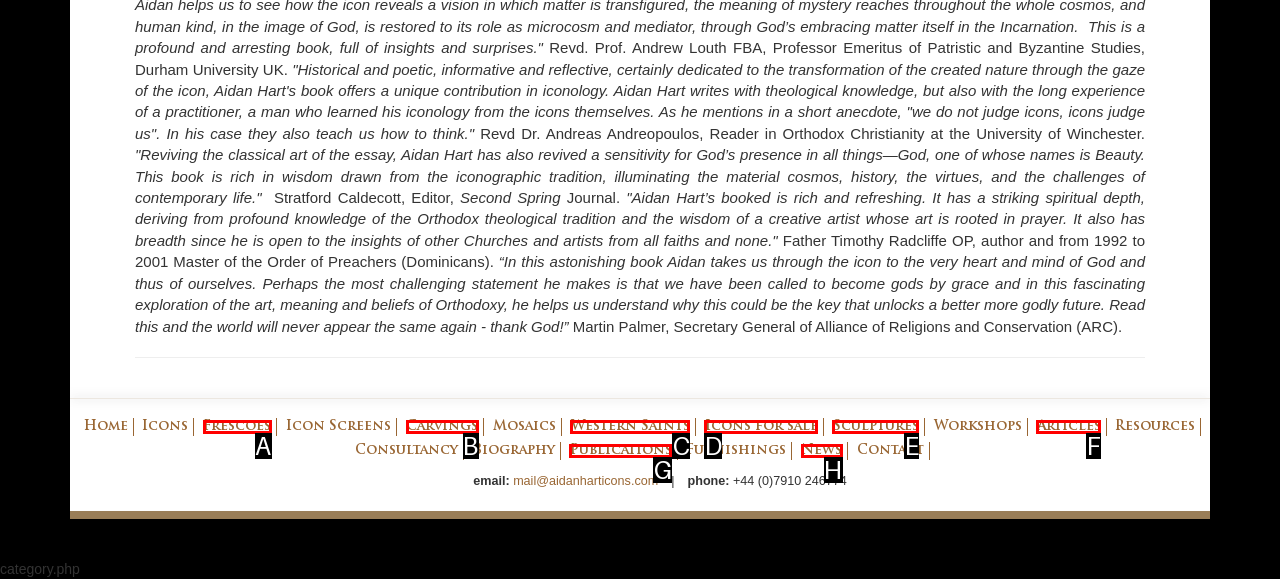Select the letter that aligns with the description: Icons for sale. Answer with the letter of the selected option directly.

D